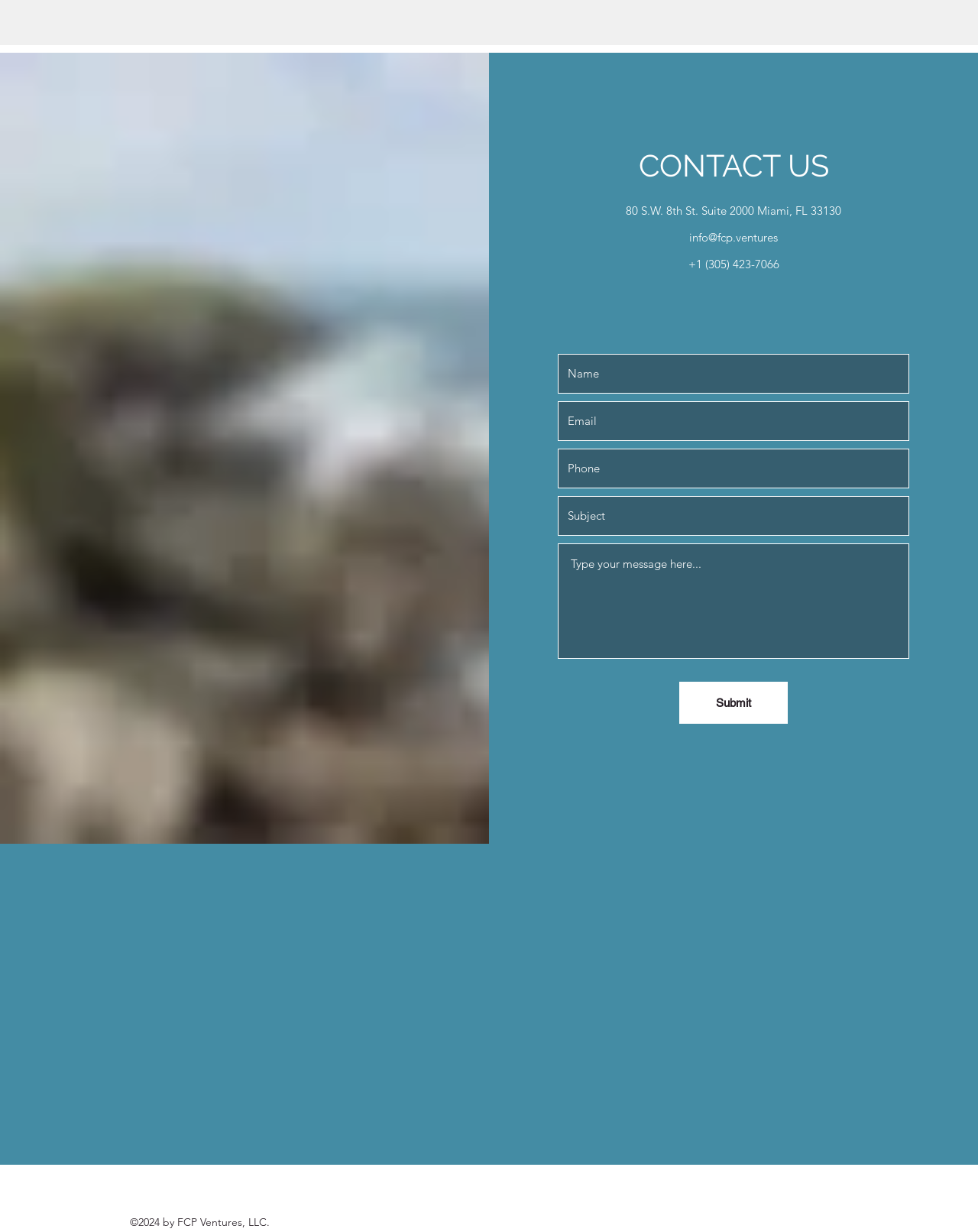Determine the bounding box coordinates of the clickable element to achieve the following action: 'click the LinkedIn link'. Provide the coordinates as four float values between 0 and 1, formatted as [left, top, right, bottom].

[0.74, 0.227, 0.76, 0.243]